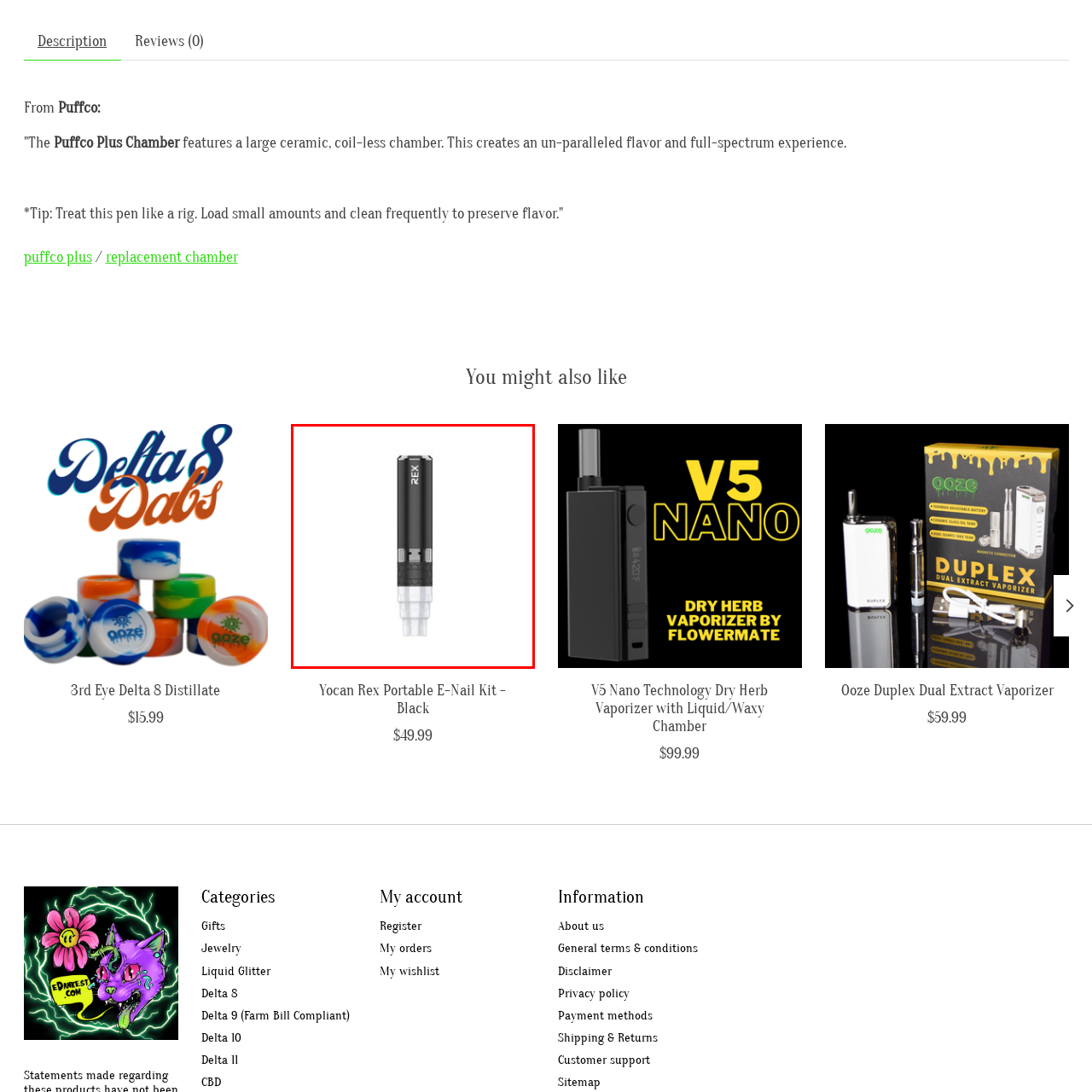Refer to the image marked by the red boundary and provide a single word or phrase in response to the question:
What type of vaping is the Yocan Rex designed for?

concentrate vaping